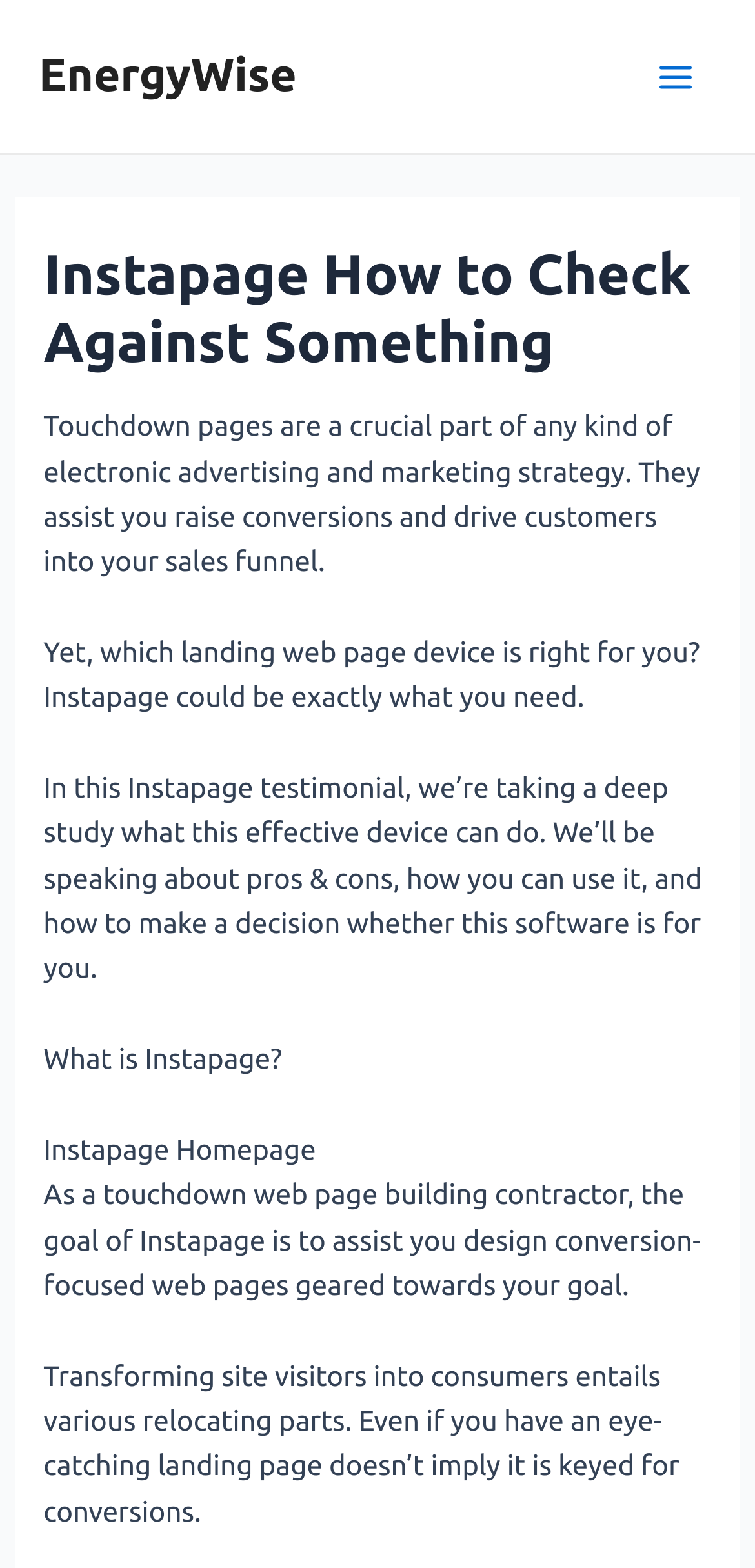Please find and generate the text of the main heading on the webpage.

Instapage How to Check Against Something